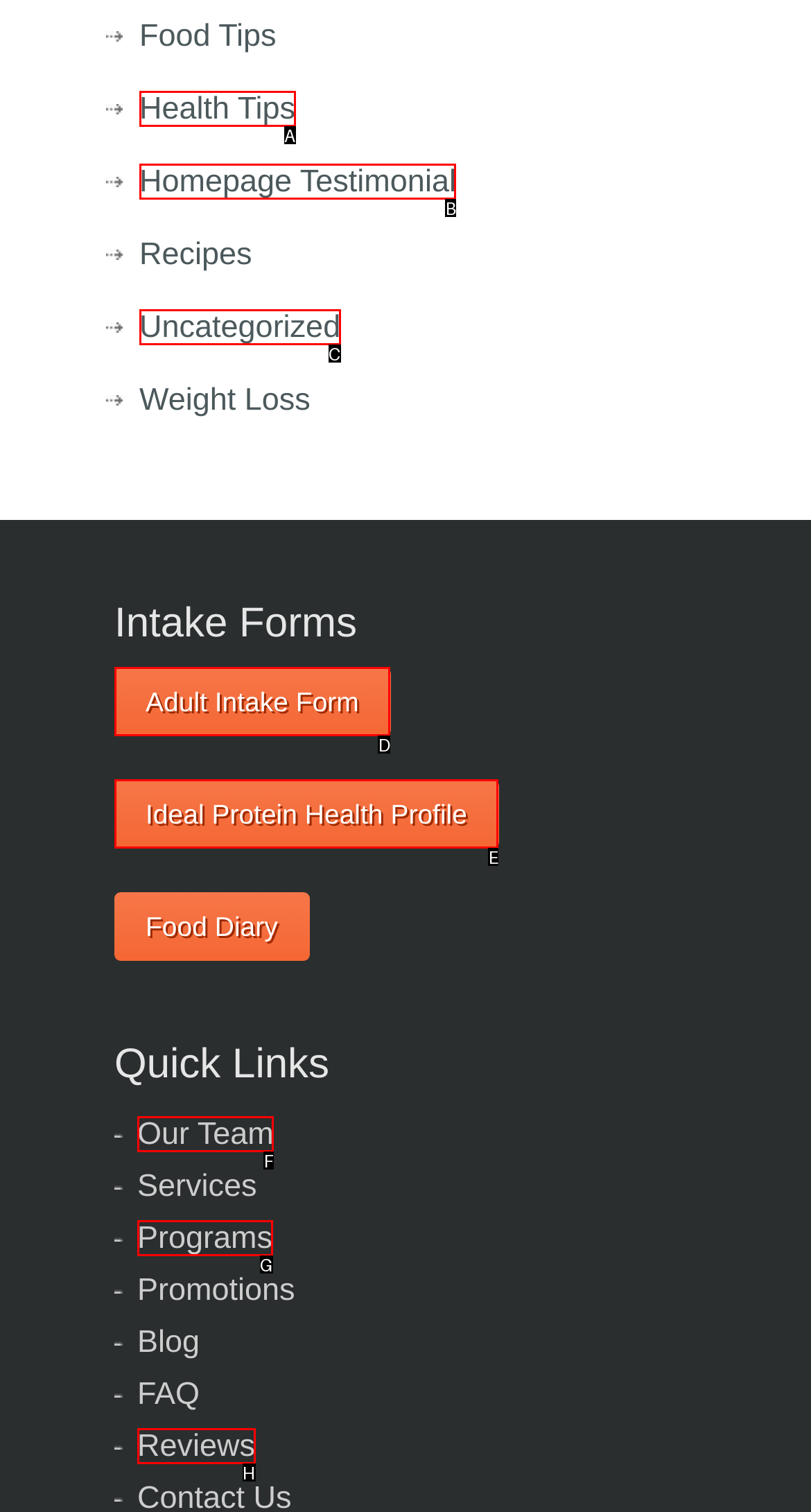Determine which option fits the following description: Adult Intake Form
Answer with the corresponding option's letter directly.

D